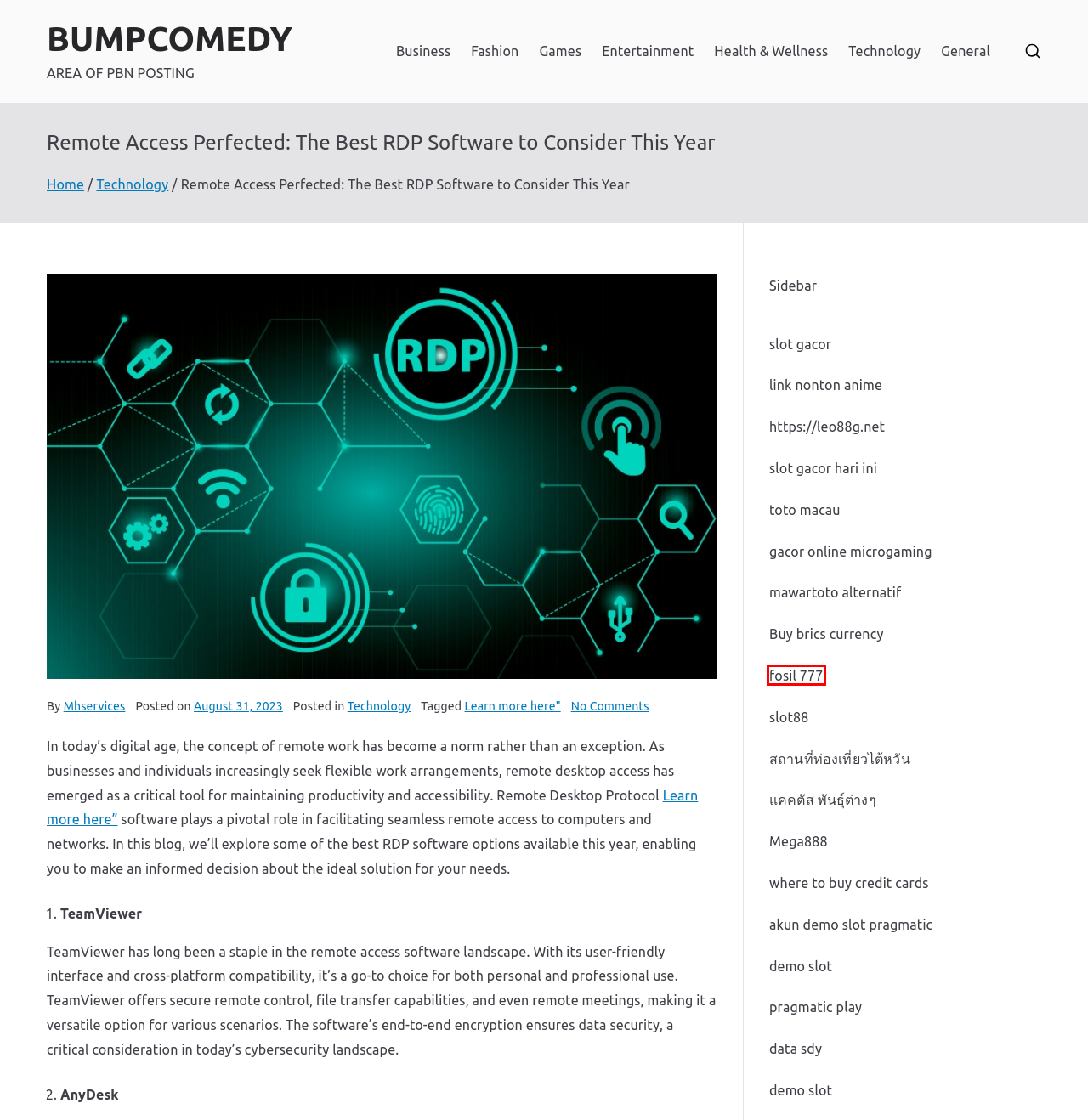Examine the screenshot of a webpage featuring a red bounding box and identify the best matching webpage description for the new page that results from clicking the element within the box. Here are the options:
A. FOSIL777: Daftar Alternatif & Login Resmi FOSIL777
B. General – BUMPCOMEDY
C. แคคตัส | มารู้จักกระบองเพชร ต้นไม้หนามที่น่ารักเหมาะกับปลูกได้ทุกที่
D. Business – BUMPCOMEDY
E. SNISPORTS 💲 Situs Slot Gacor Hari Ini Anti Rungkad & Daftar Slot Online Maxwin
F. Toto macau : Daftar Toto Macau Terbaik & Agen Togel Online Resmi 2024
G. Learn more here” – BUMPCOMEDY
H. SUPER33 : Agen Situs Slot Gacor Paling Terbaik Di SUPER33

A